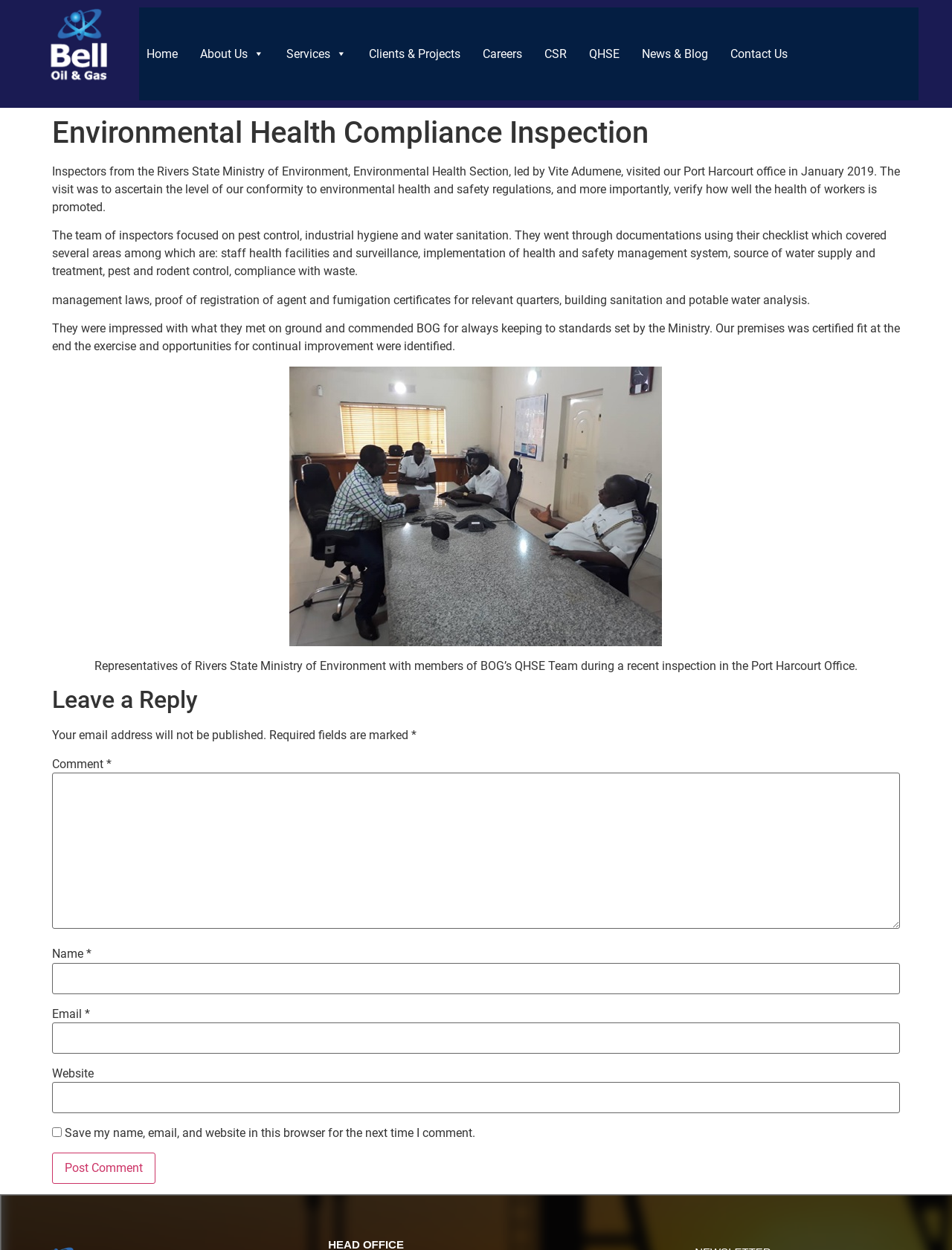Determine the bounding box coordinates of the UI element described below. Use the format (top-left x, top-left y, bottom-right x, bottom-right y) with floating point numbers between 0 and 1: parent_node: Email * aria-describedby="email-notes" name="email"

[0.055, 0.818, 0.945, 0.843]